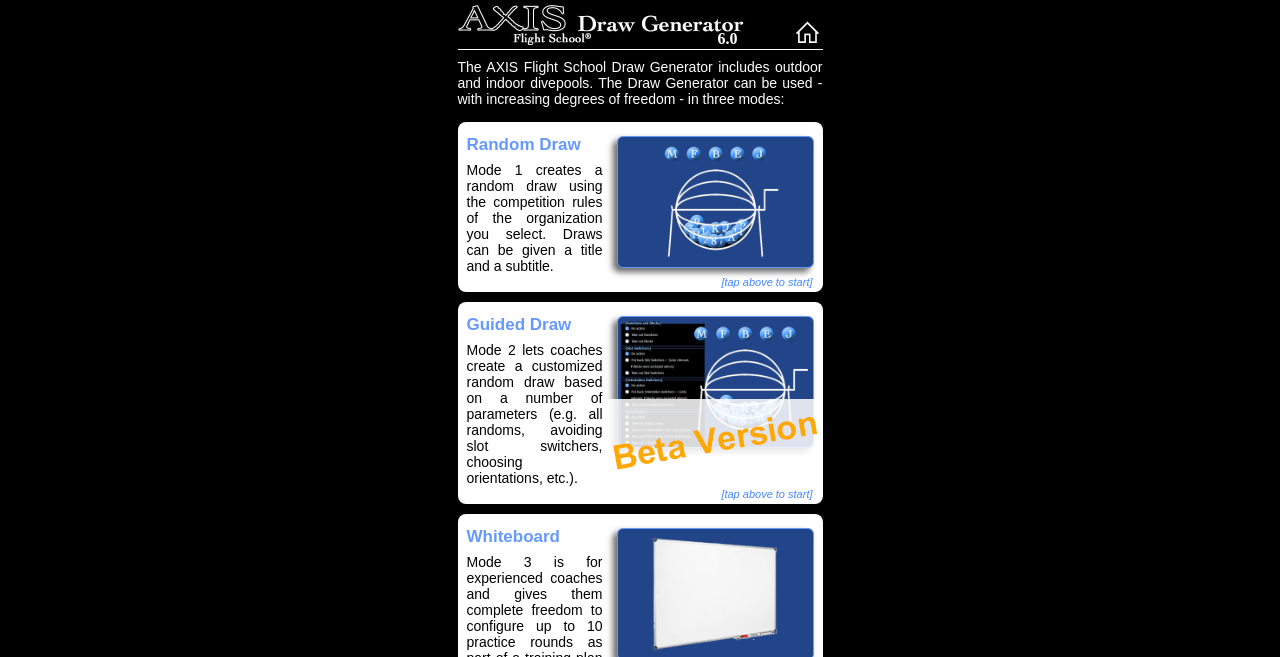What is the name of the school mentioned on the webpage?
Based on the visual, give a brief answer using one word or a short phrase.

AXIS Flight School